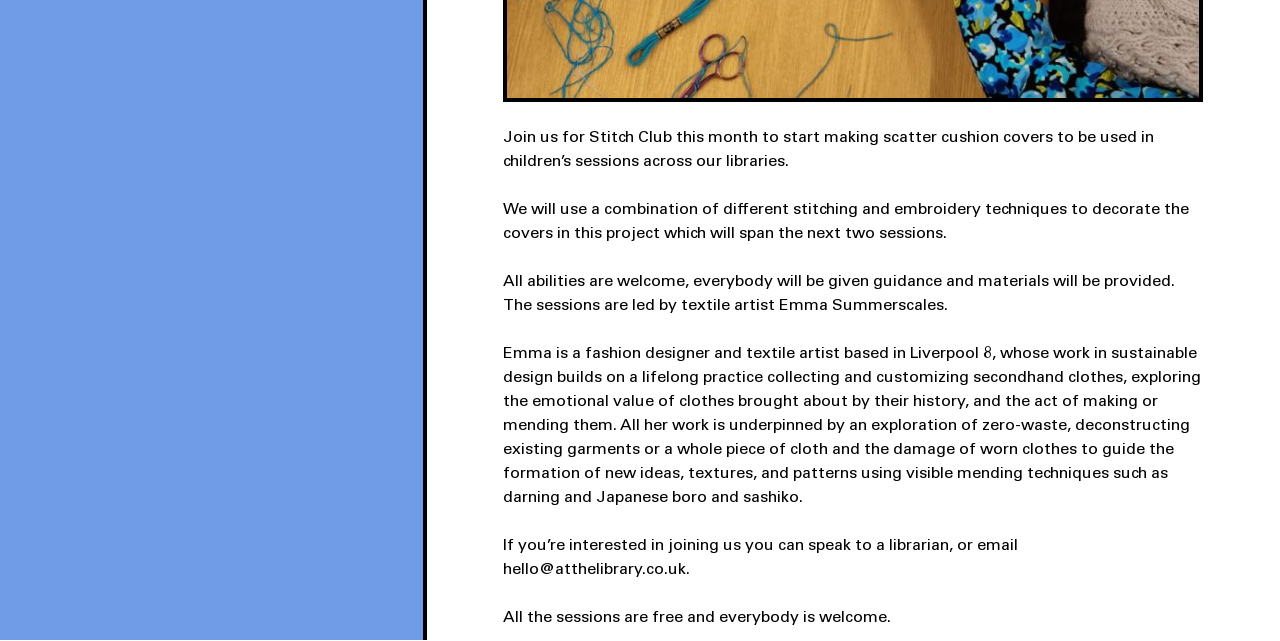Find the bounding box coordinates corresponding to the UI element with the description: "@at.the.library_". The coordinates should be formatted as [left, top, right, bottom], with values as floats between 0 and 1.

[0.075, 0.363, 0.169, 0.404]